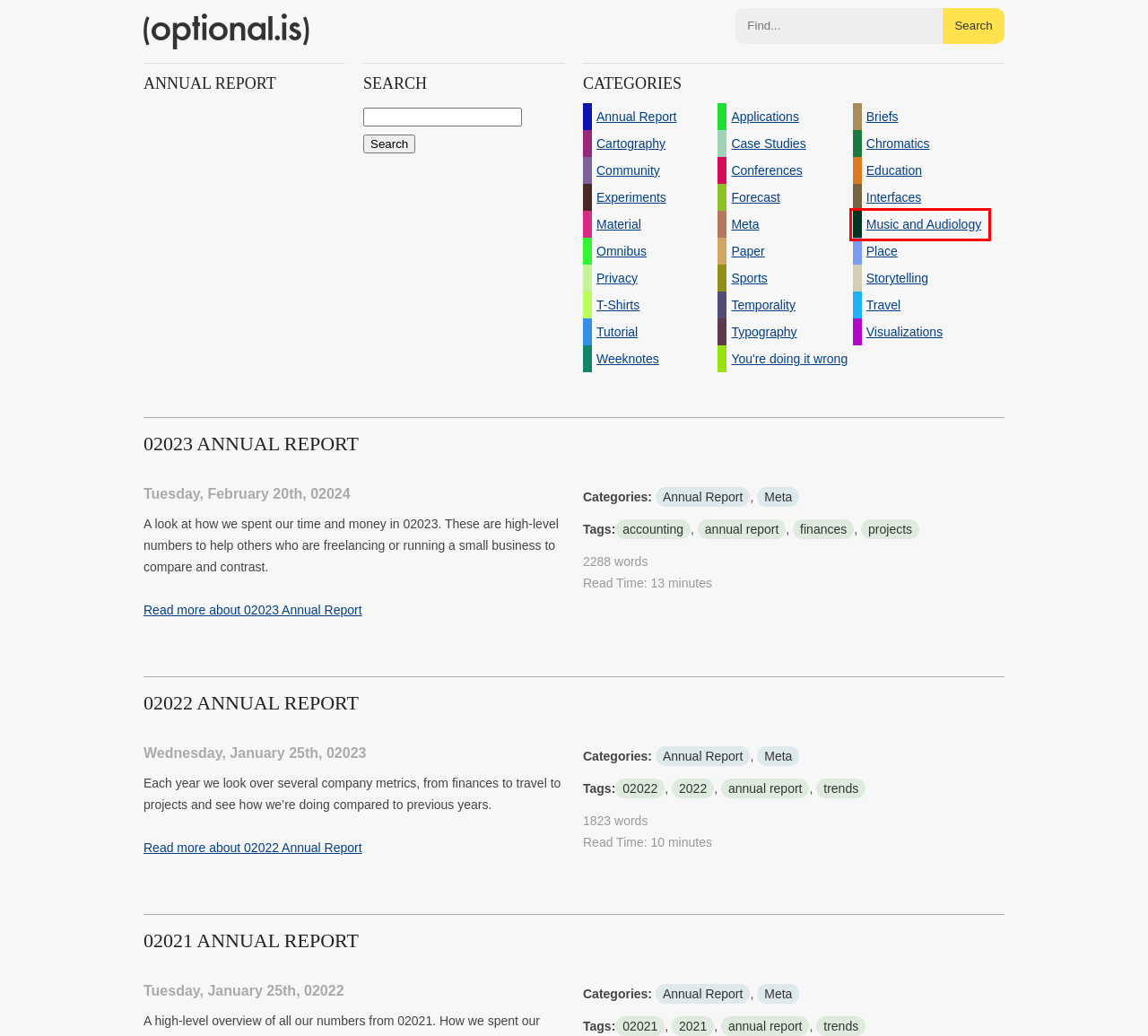You are provided a screenshot of a webpage featuring a red bounding box around a UI element. Choose the webpage description that most accurately represents the new webpage after clicking the element within the red bounding box. Here are the candidates:
A. (optional.is)
			 Category: Sports
B. (optional.is)
			 Category: Music and Audiology
C. (optional.is)
			 Category: Place
D. (optional.is)   02022 Annual Report
E. (optional.is)   02023 Annual Report
F. (optional.is)
			 Category: Conferences
G. (optional.is)
			 Category: Omnibus
H. (optional.is)
			 Category: You’re doing it wrong

B